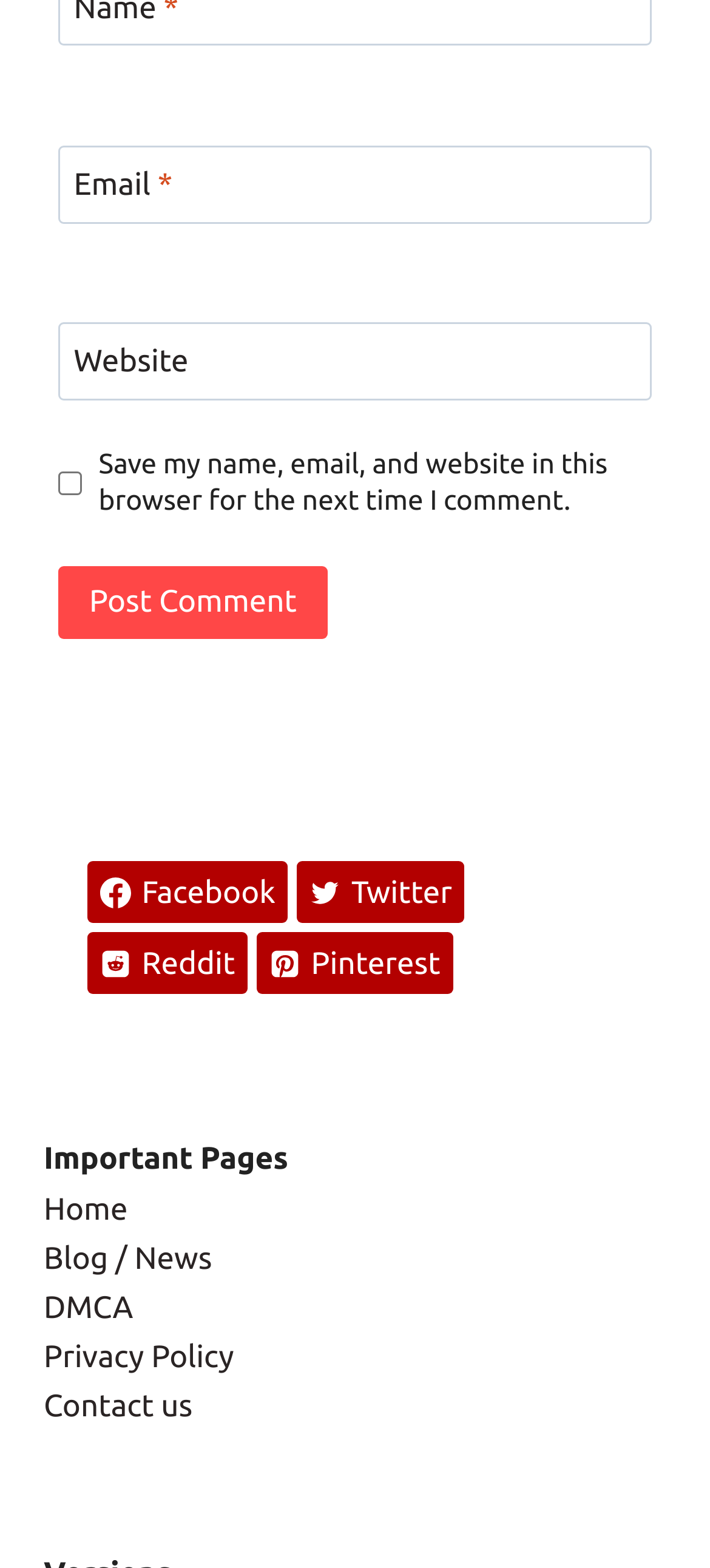Determine the bounding box coordinates of the region that needs to be clicked to achieve the task: "Visit Facebook".

[0.123, 0.55, 0.405, 0.589]